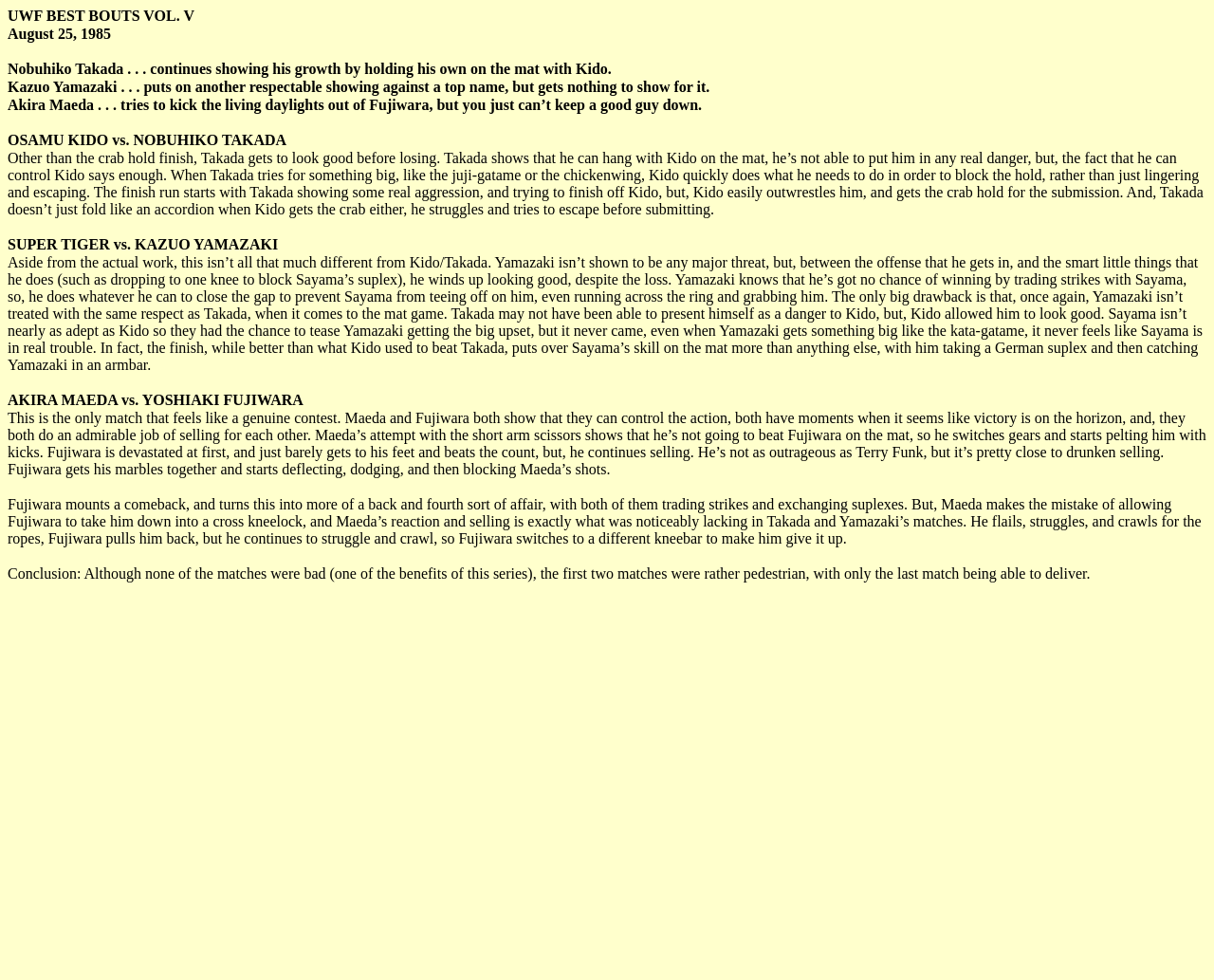Provide a brief response to the question below using a single word or phrase: 
What is the title of the webpage?

UWF BEST BOUTS VOL. V